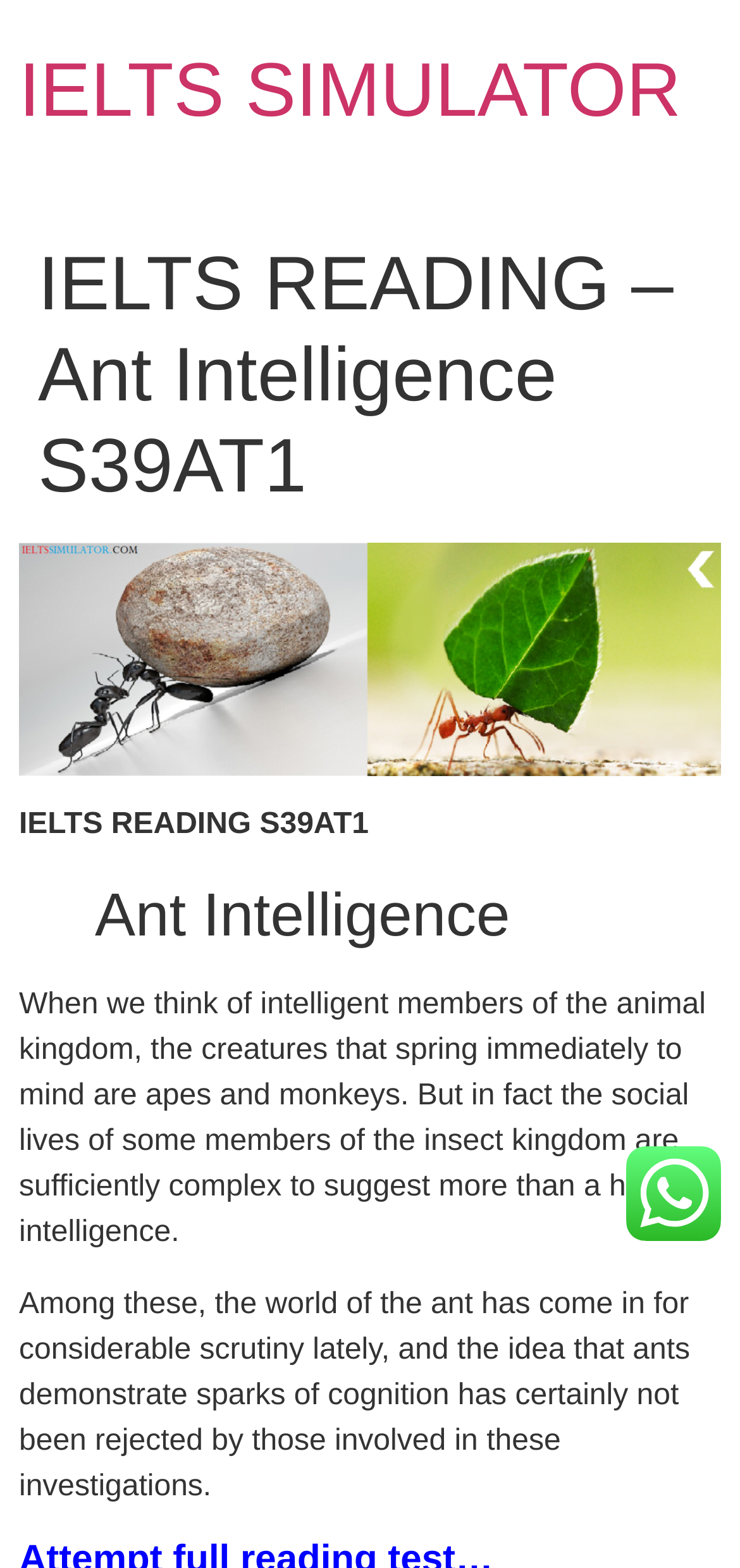Identify and provide the bounding box coordinates of the UI element described: "IELTS SIMULATOR". The coordinates should be formatted as [left, top, right, bottom], with each number being a float between 0 and 1.

[0.026, 0.031, 0.92, 0.085]